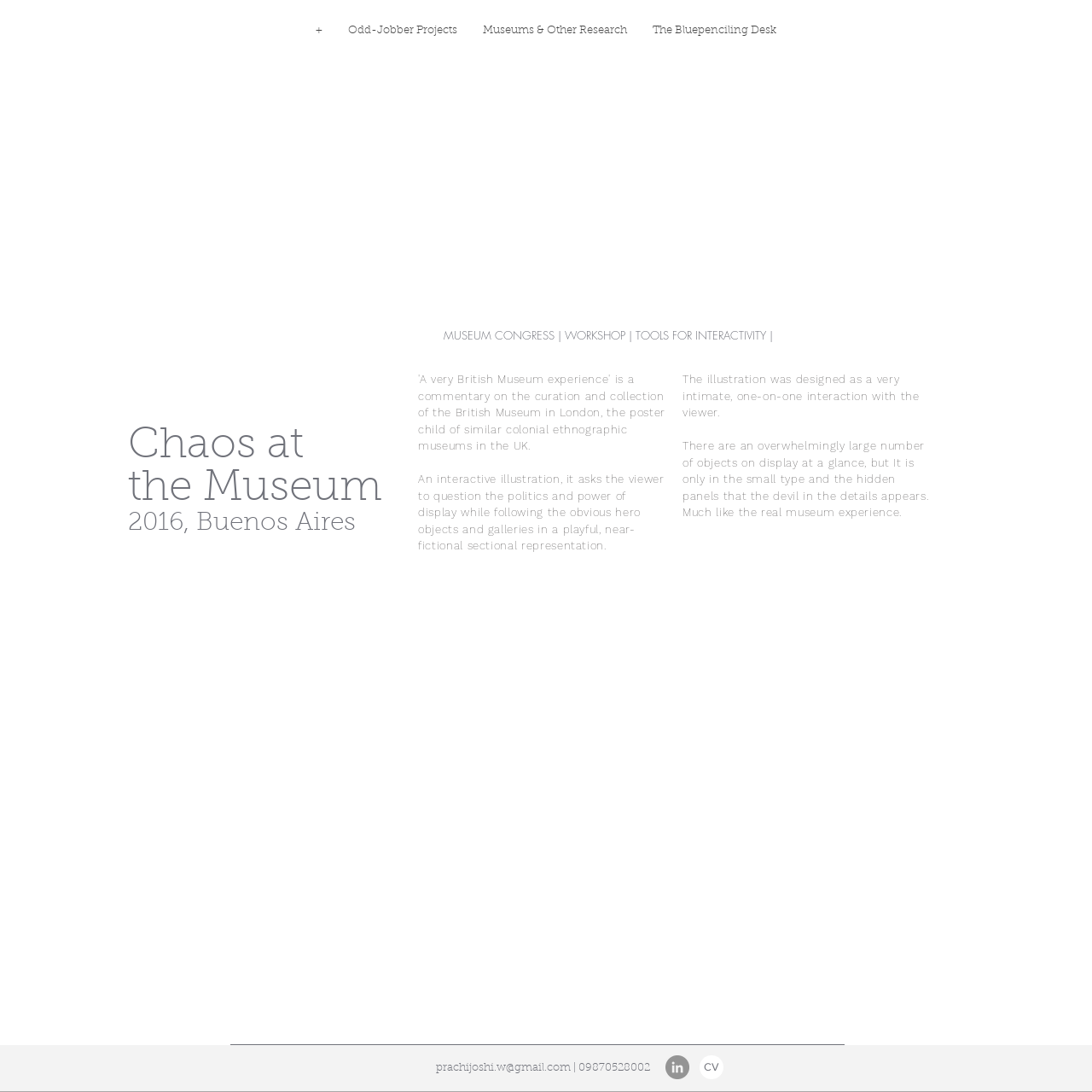What is the location of the Museum Congress?
Please provide a comprehensive answer to the question based on the webpage screenshot.

The location of the Museum Congress can be found in the heading element on the webpage, which is '2016, Buenos Aires'. This suggests that the Museum Congress was held in Buenos Aires in 2016.